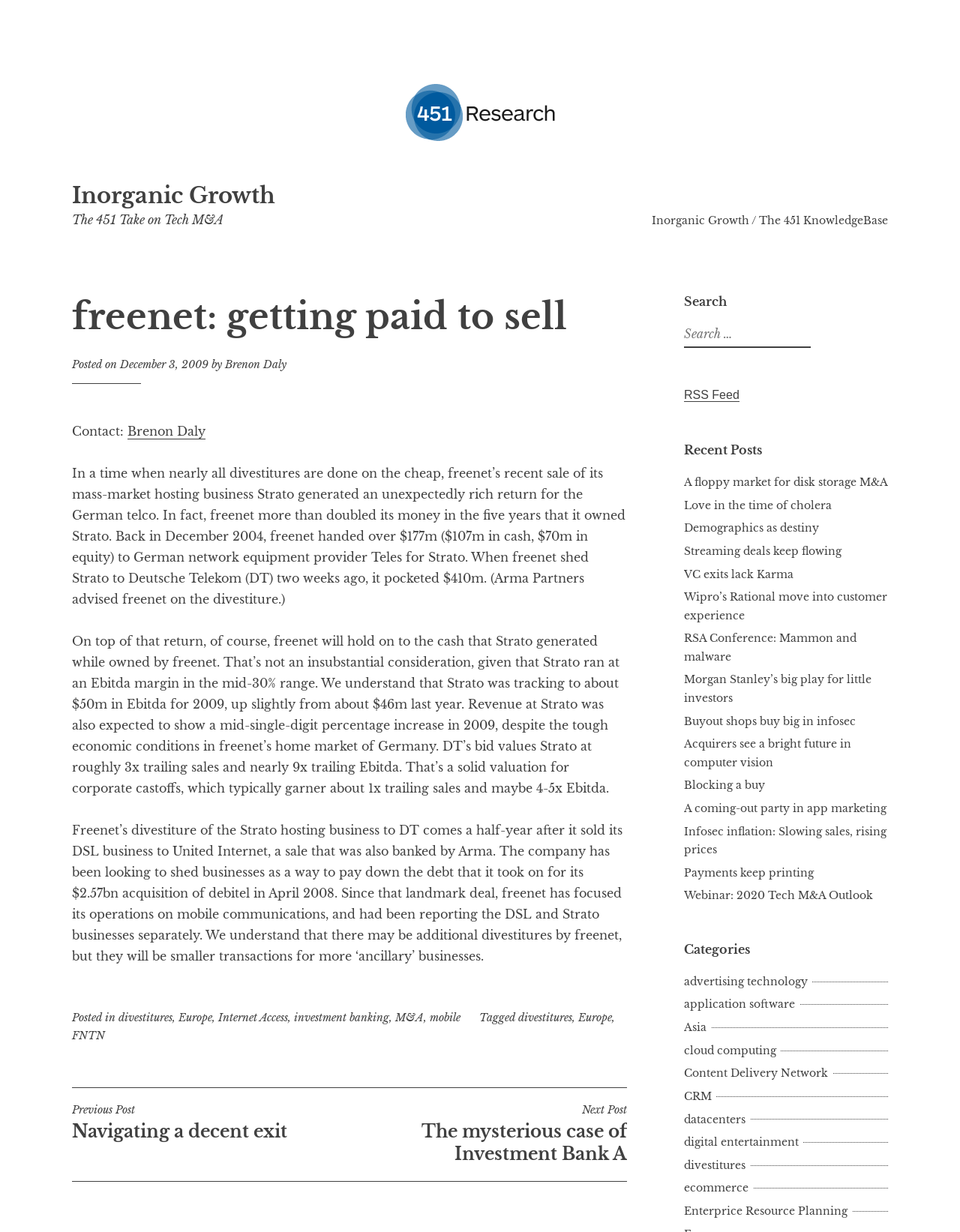Locate the bounding box coordinates of the clickable area needed to fulfill the instruction: "Search for something".

[0.712, 0.26, 0.925, 0.283]